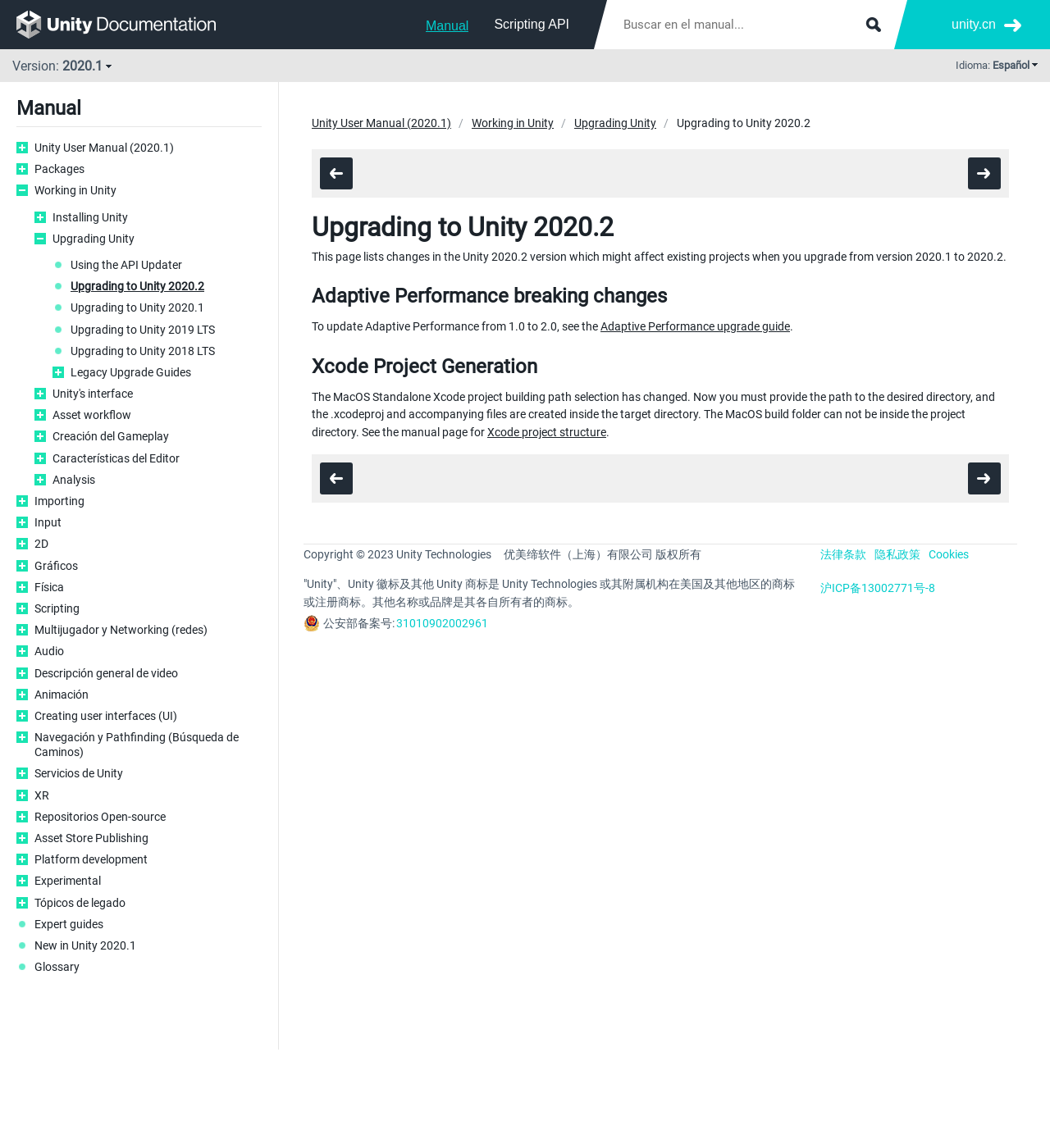Using the information in the image, give a detailed answer to the following question: What is the link text next to 'Version:'?

On the webpage, there is a 'Version:' label, and next to it is a link with the text '2020.1', which indicates the current version of Unity.